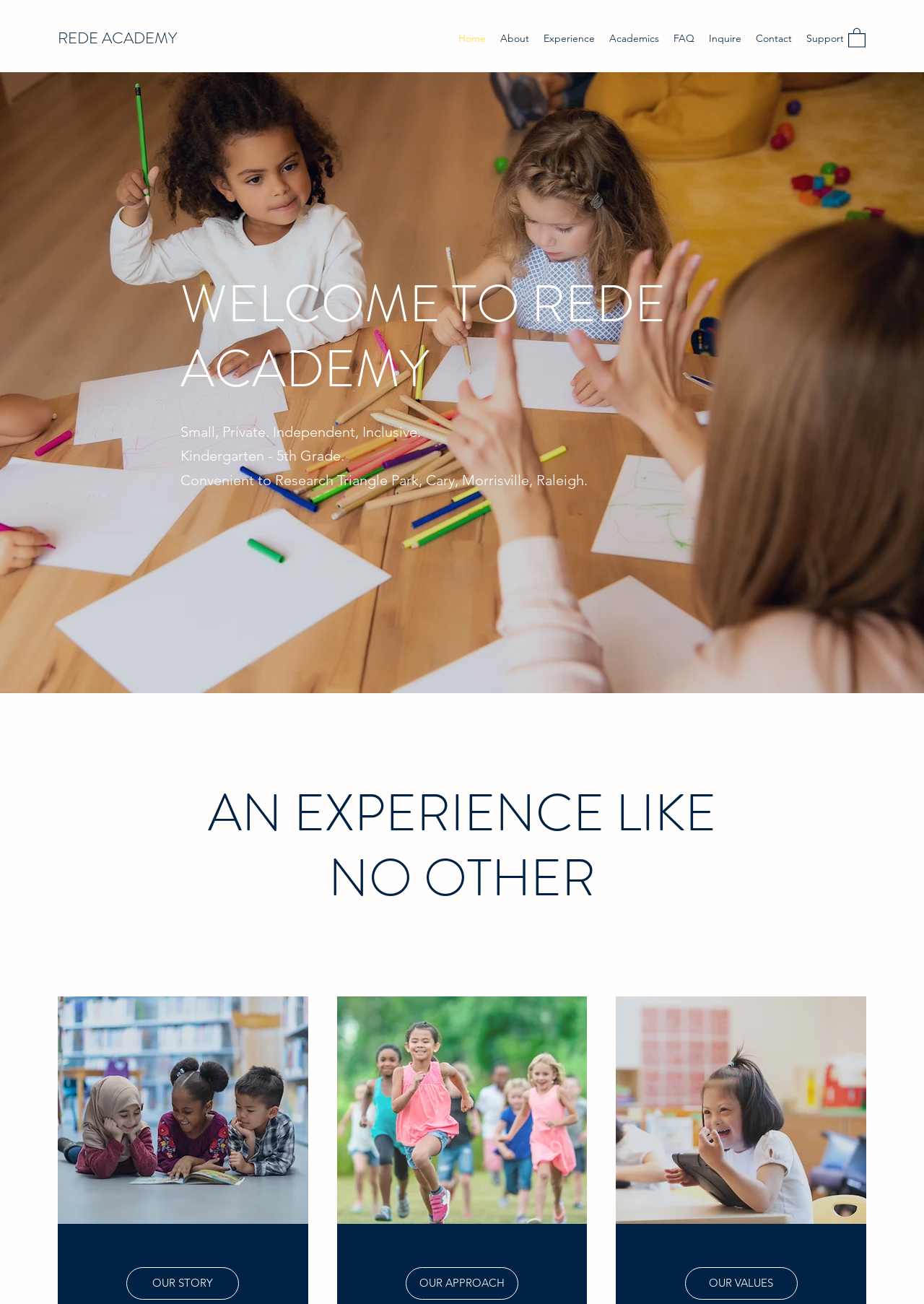Find the bounding box coordinates for the UI element whose description is: "About". The coordinates should be four float numbers between 0 and 1, in the format [left, top, right, bottom].

[0.534, 0.021, 0.58, 0.038]